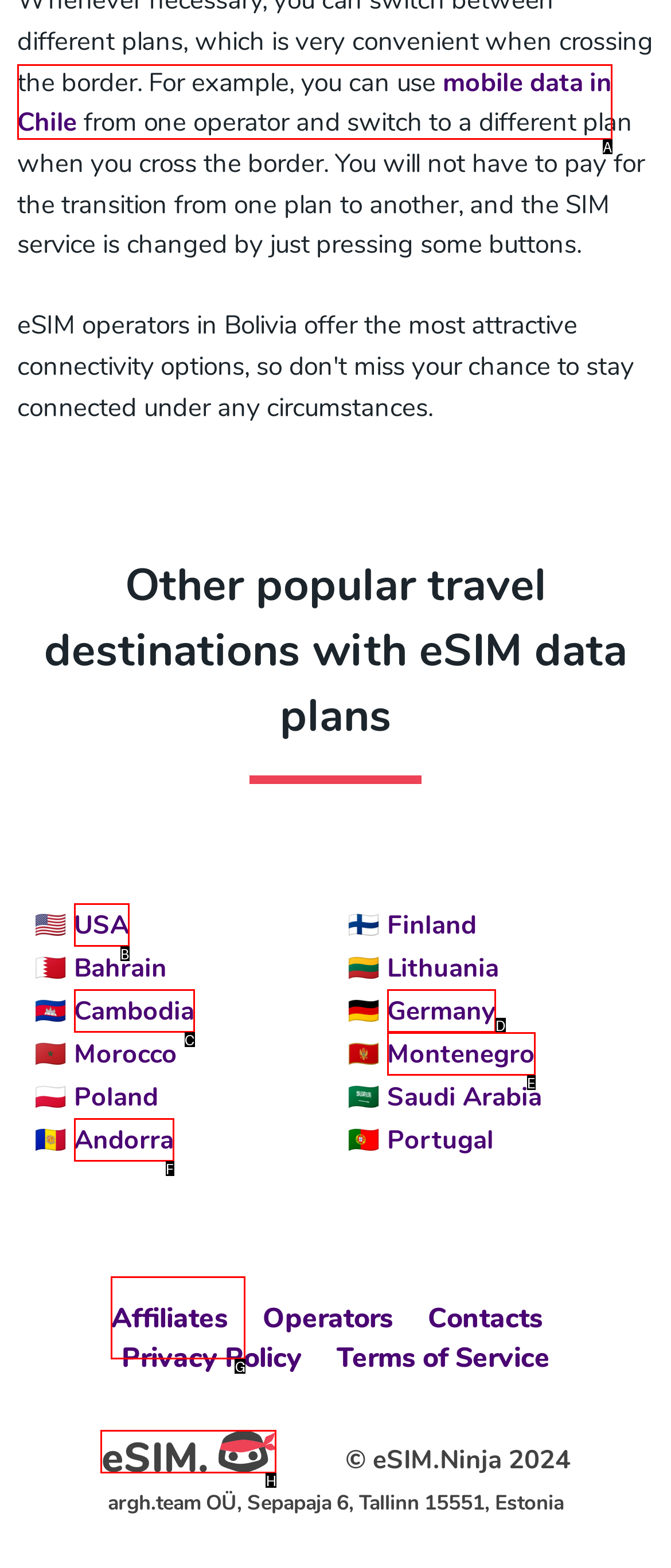Find the option that best fits the description: Affiliates. Answer with the letter of the option.

G